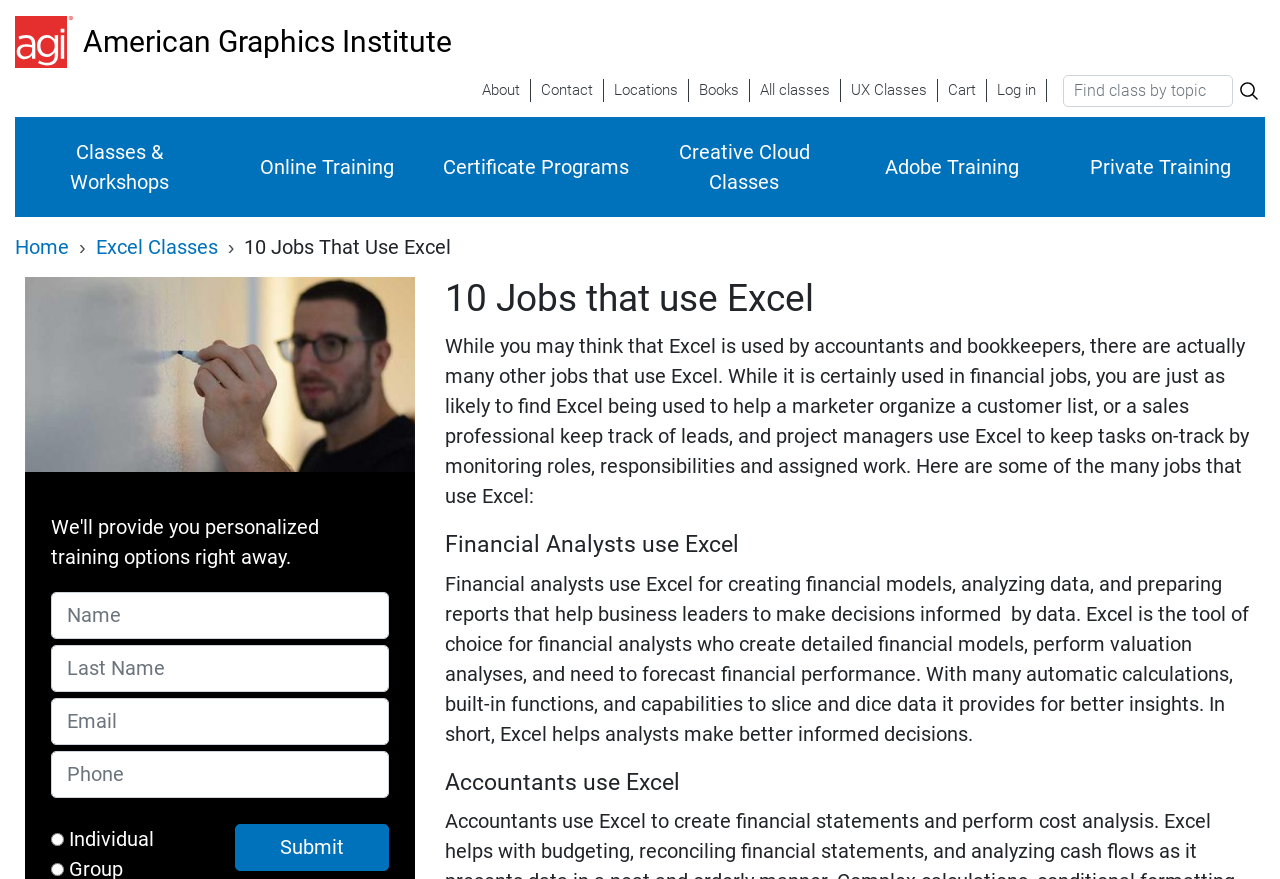What is the name of the institute? Using the information from the screenshot, answer with a single word or phrase.

American Graphics Institute